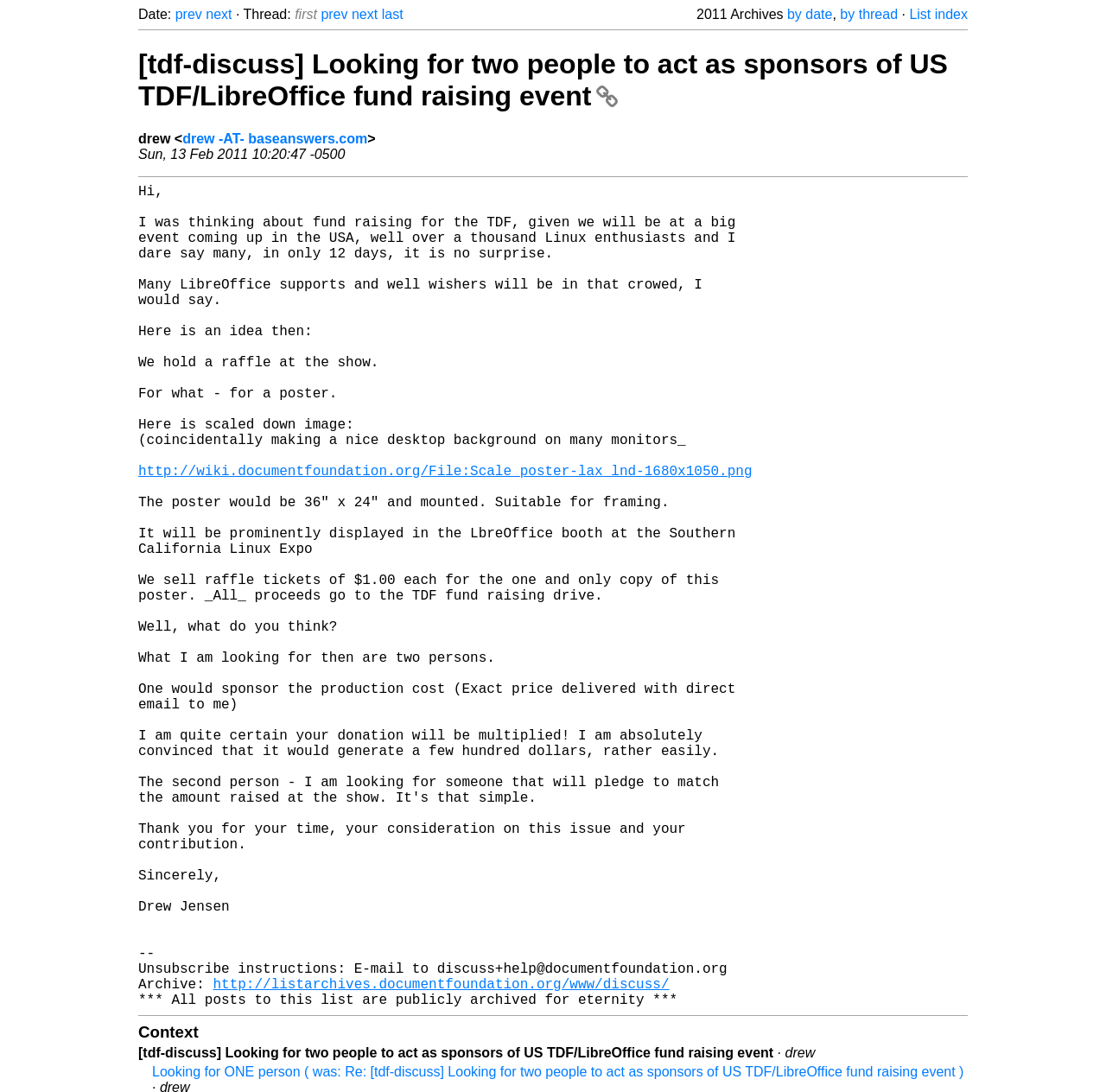Using the information from the screenshot, answer the following question thoroughly:
Who is the author of the email?

I found the author of the email by looking at the signature at the end of the email body, which says 'Sincerely, Drew Jensen'.